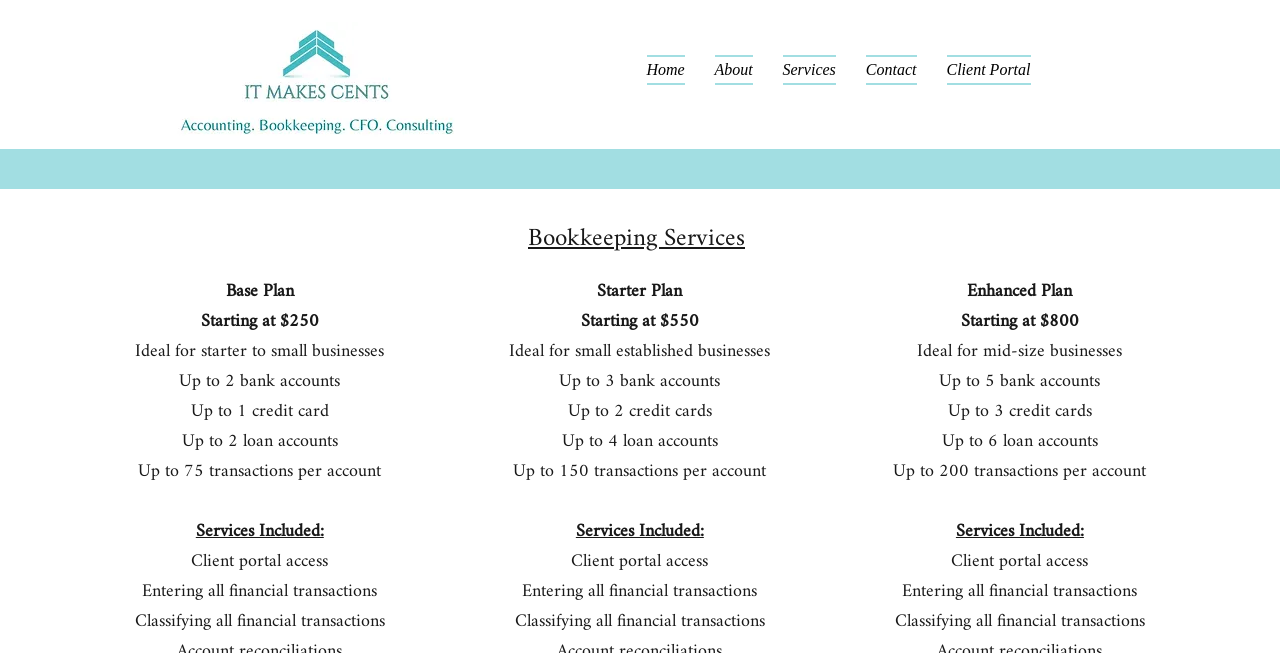How many plans are offered?
Use the screenshot to answer the question with a single word or phrase.

3